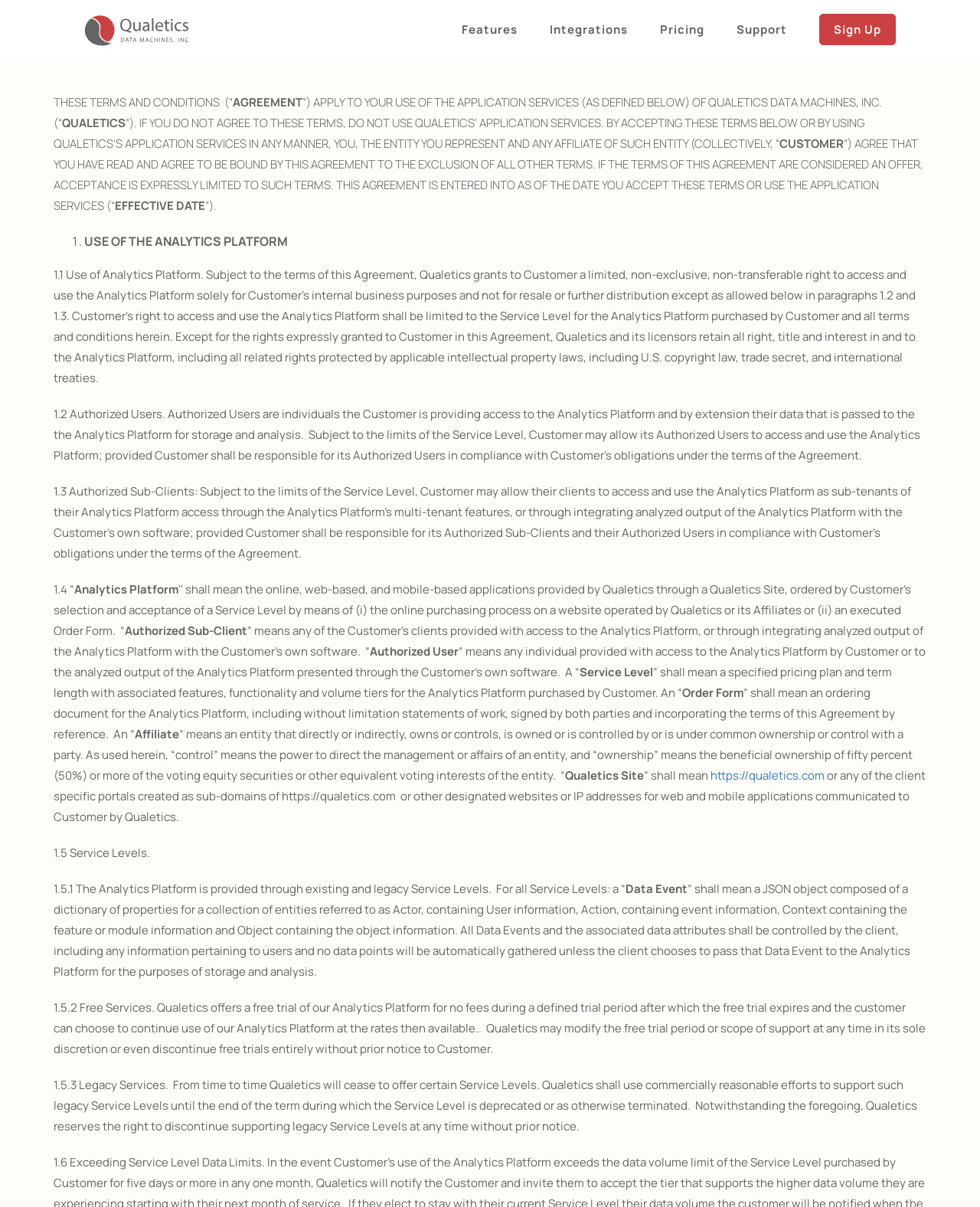Determine the coordinates of the bounding box that should be clicked to complete the instruction: "Click the 'Sign Up' link". The coordinates should be represented by four float numbers between 0 and 1: [left, top, right, bottom].

[0.836, 0.0, 0.914, 0.048]